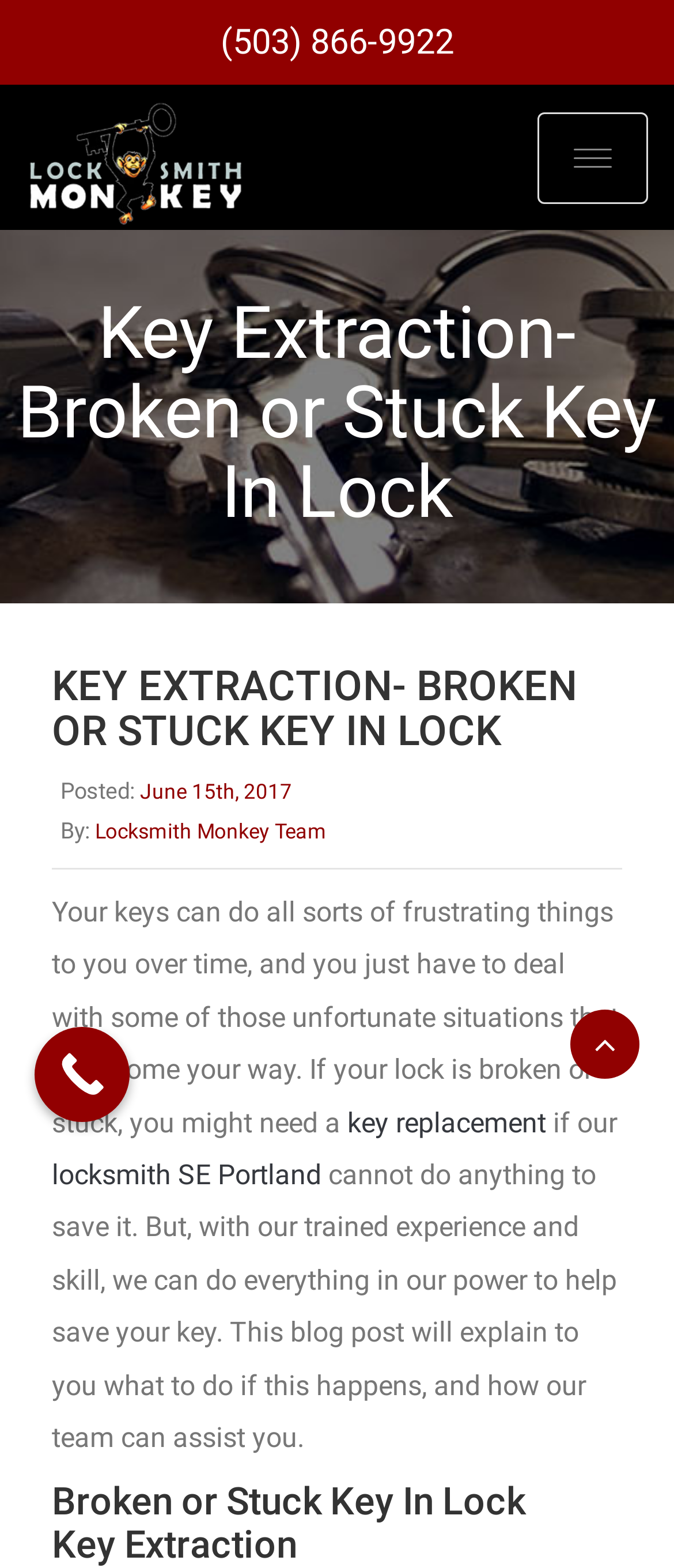Please examine the image and provide a detailed answer to the question: What is the purpose of the locksmith team?

I found the purpose of the locksmith team by reading the static text element which says 'But, with our trained experience and skill, we can do everything in our power to help save your key.'.